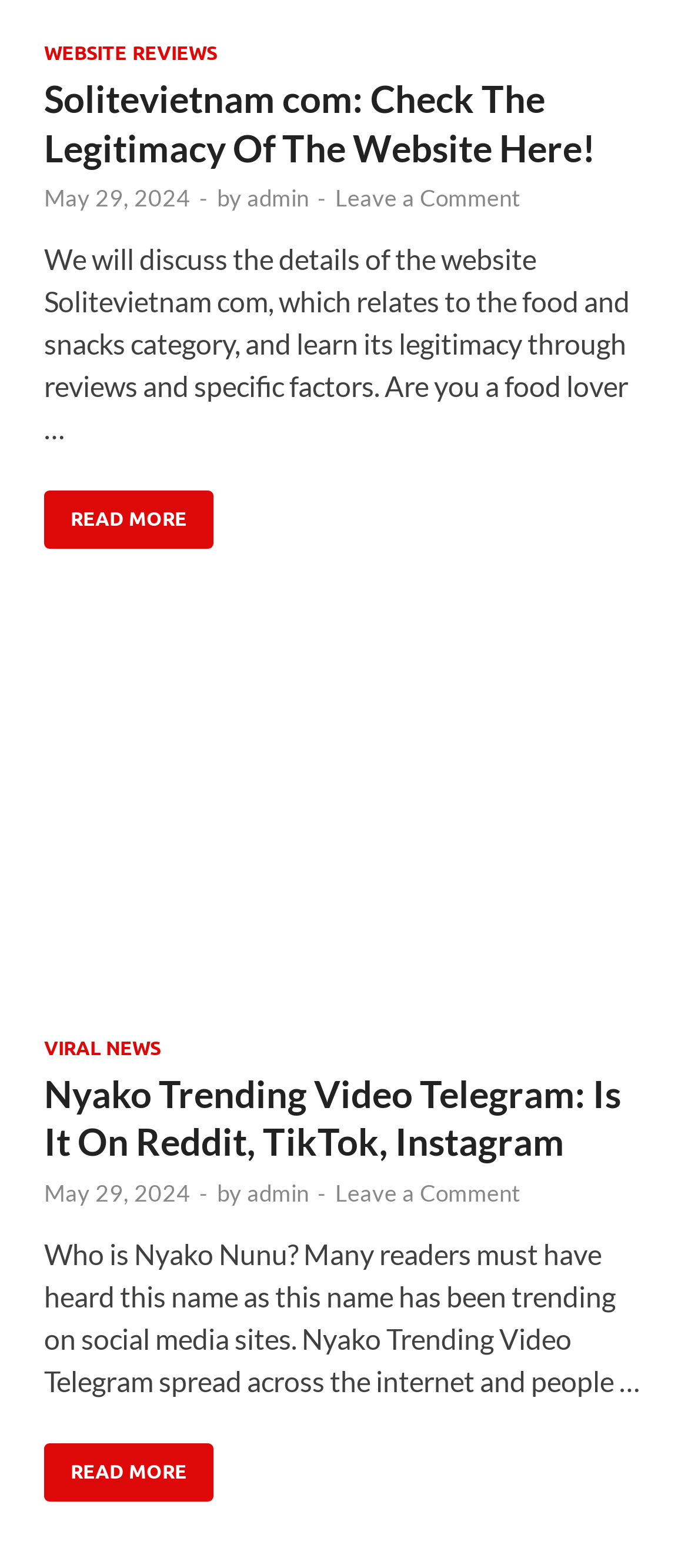What is the category of the website Solitevietnam com?
Use the image to give a comprehensive and detailed response to the question.

The category of the website Solitevietnam com can be determined by reading the introductory text on the webpage, which states that the website relates to the food and snacks category.